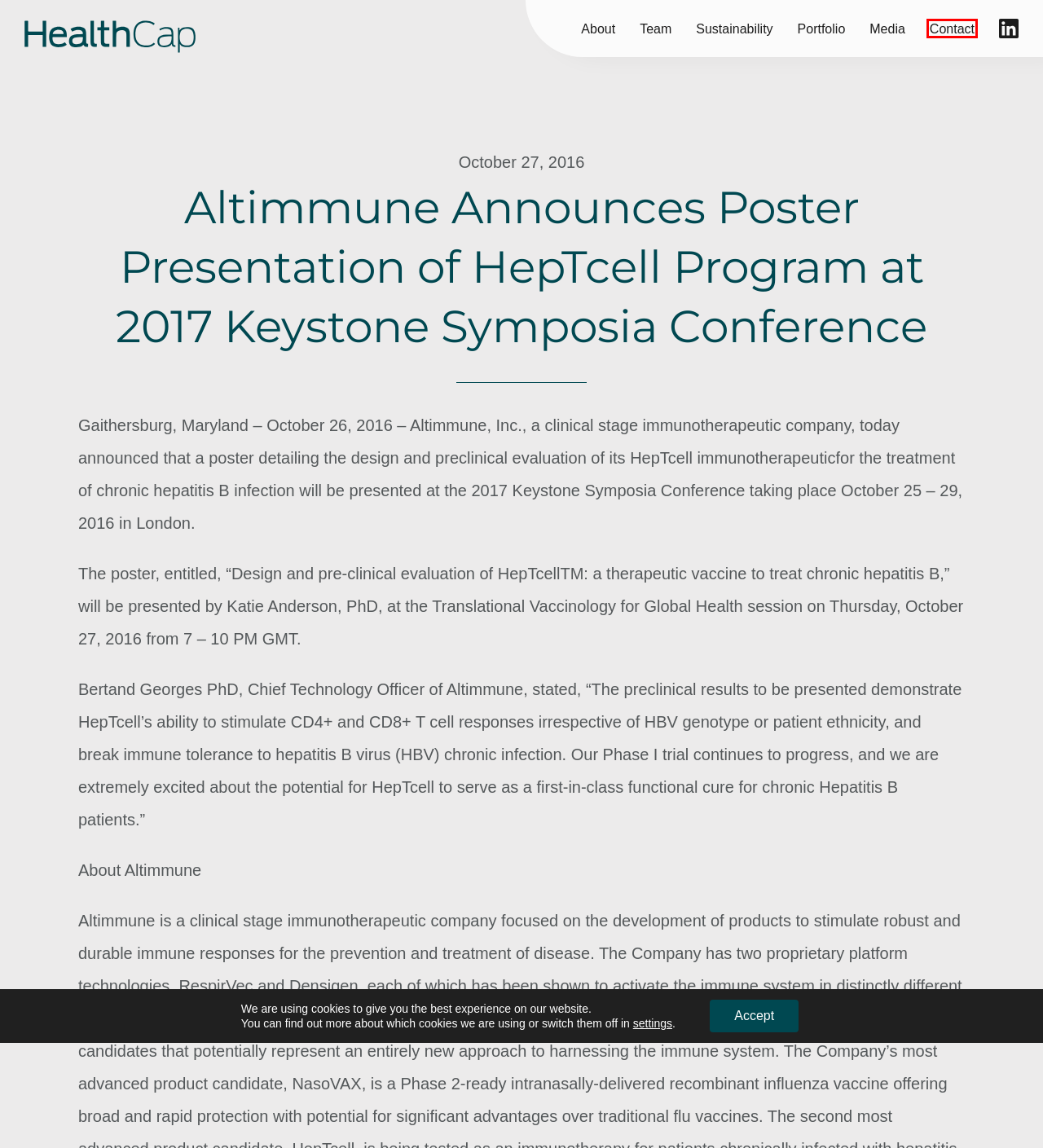You are provided with a screenshot of a webpage that has a red bounding box highlighting a UI element. Choose the most accurate webpage description that matches the new webpage after clicking the highlighted element. Here are your choices:
A. Portfolio - HealthCap
B. Privacy policy - HealthCap
C. Team - HealthCap
D. About - HealthCap
E. Sustainability - HealthCap
F. Media Archive - HealthCap
G. Contact - HealthCap
H. Cookie policy - HealthCap

G